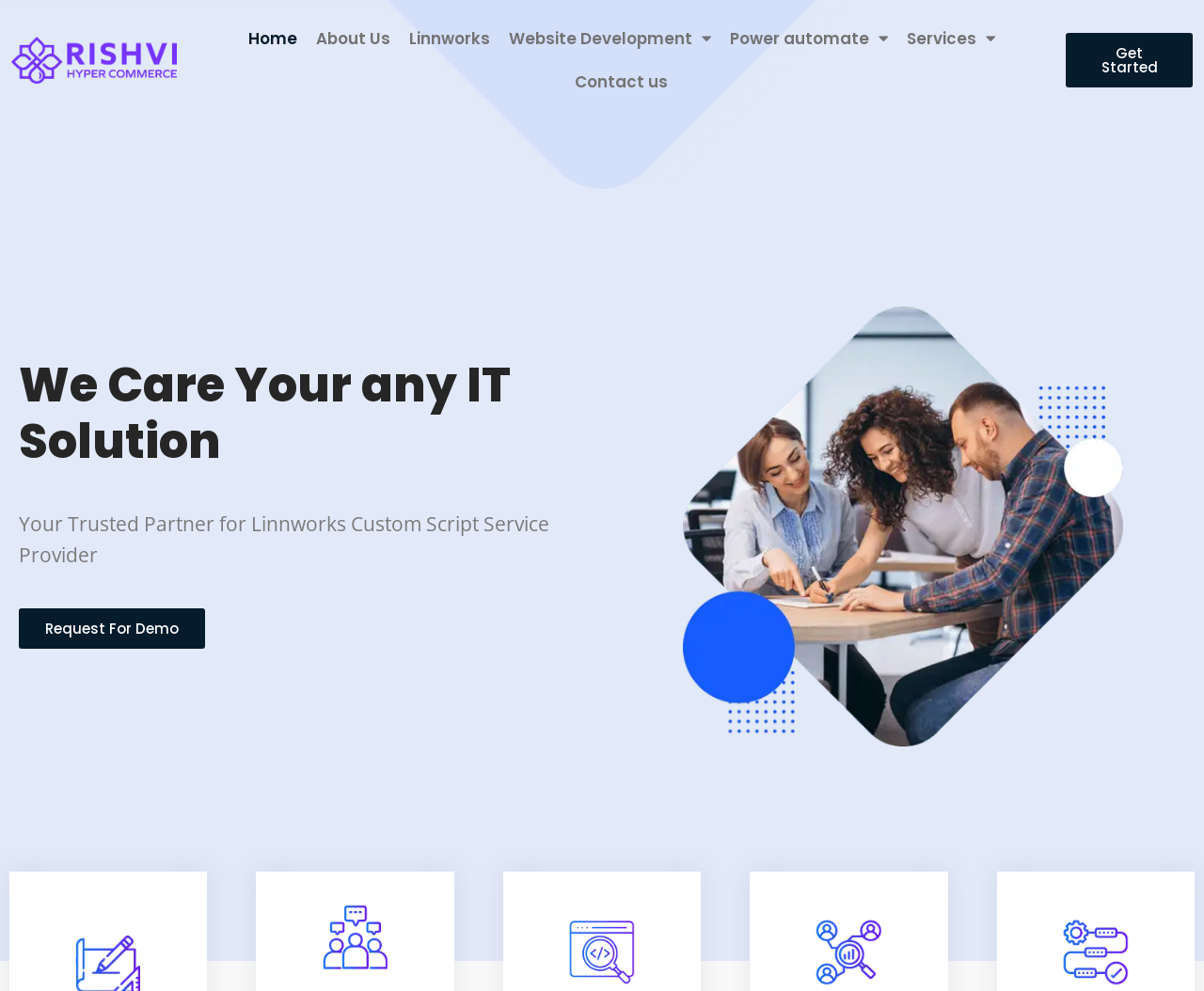Elaborate on the information and visuals displayed on the webpage.

The webpage is about Rishvi Ltd, a certified tech partner that specializes in crafting shipping integration solutions for Linnworks. At the top left, there is a link to the homepage. Next to it, there are several links to other pages, including "About Us", "Linnworks", "Website Development", "Power automate", and "Services", each with a dropdown menu. On the top right, there is a "Get Started" button.

Below the navigation menu, there is a heading that reads "We Care Your any IT Solution". Underneath the heading, there is a paragraph of text that describes Rishvi Ltd as a trusted partner for Linnworks custom script service provider.

To the right of the text, there is a large image, likely a logo or a graphic representation of the company. Below the image, there is a "Request For Demo" button.

At the bottom of the page, there are two small images, likely icons or decorative elements.